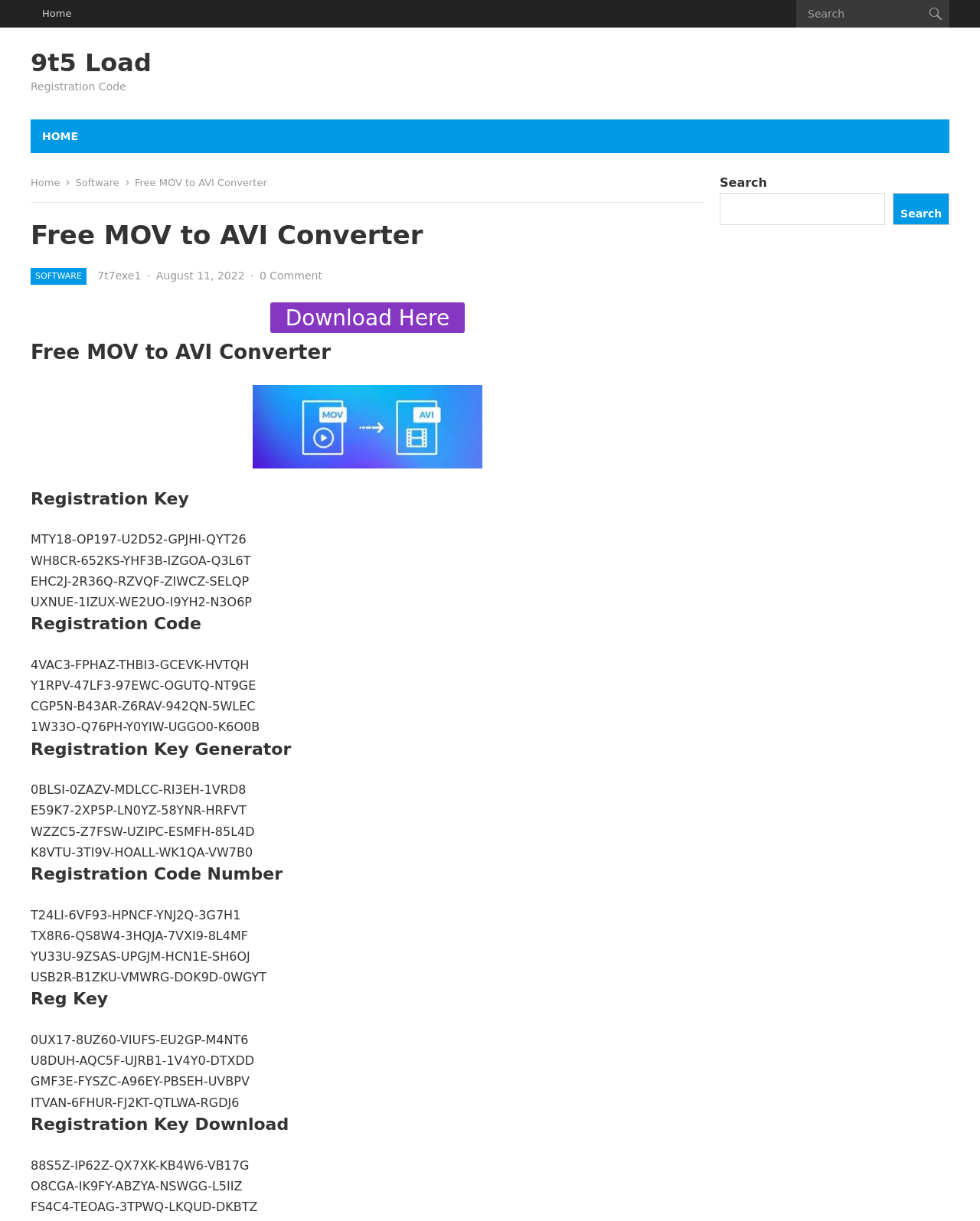Specify the bounding box coordinates of the region I need to click to perform the following instruction: "Read the 'Termination of NDACC Primary and Complementary Station Designations' article". The coordinates must be four float numbers in the range of 0 to 1, i.e., [left, top, right, bottom].

None